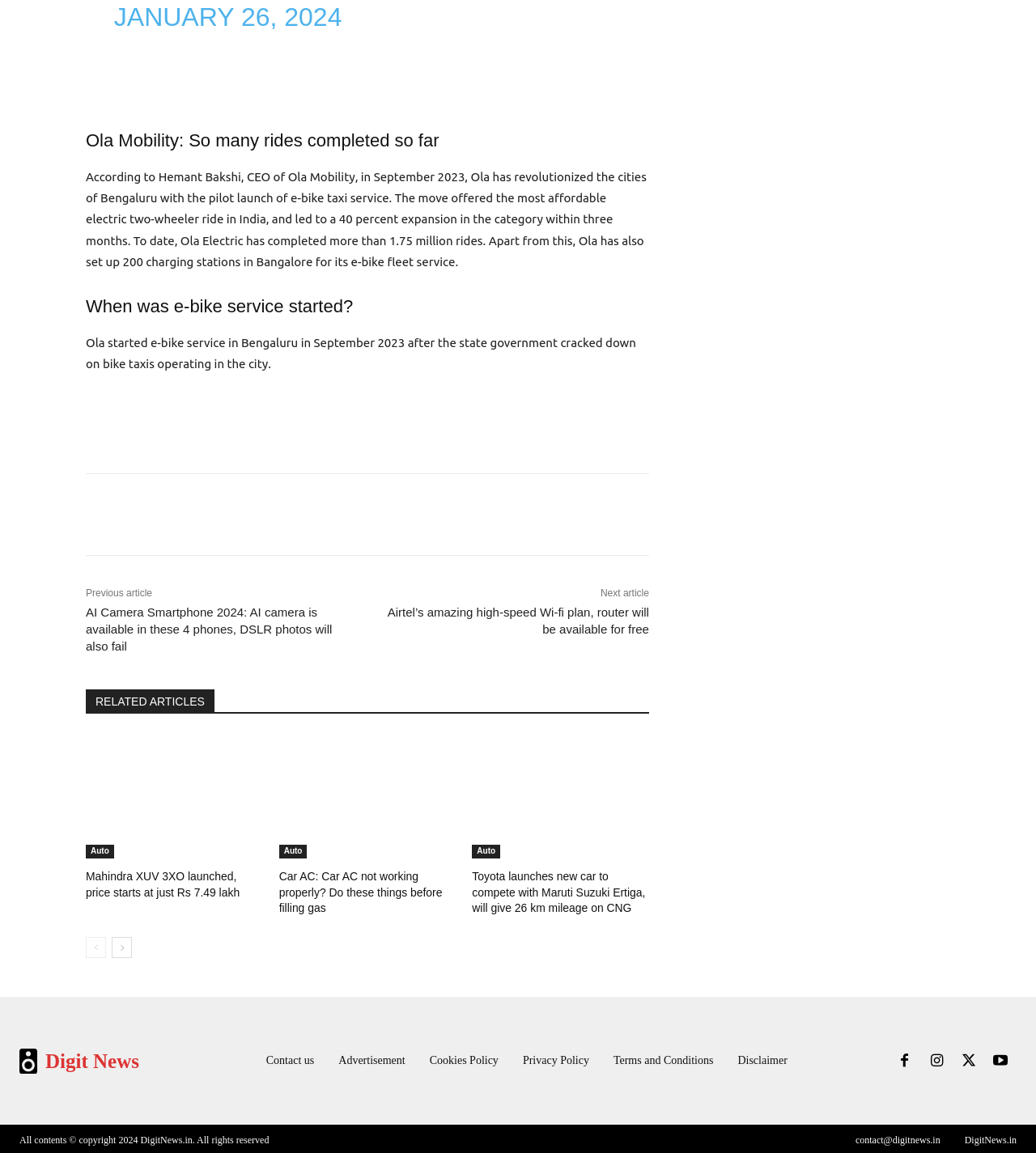Based on the image, provide a detailed response to the question:
When did Ola start e-bike service in Bengaluru?

The article mentions that Ola started e-bike service in Bengaluru in September 2023, as stated in the paragraph 'Ola started e-bike service in Bengaluru in September 2023...'.